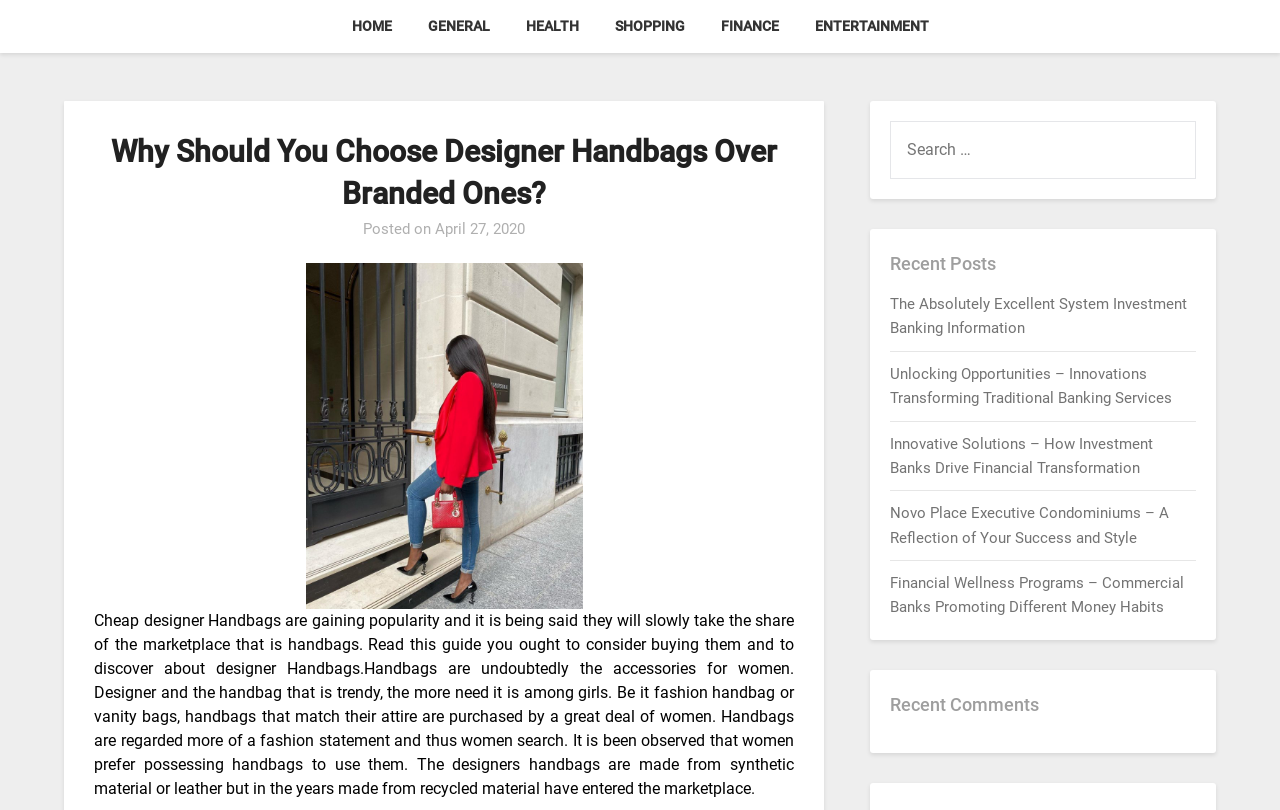From the given element description: "Home", find the bounding box for the UI element. Provide the coordinates as four float numbers between 0 and 1, in the order [left, top, right, bottom].

[0.262, 0.0, 0.318, 0.065]